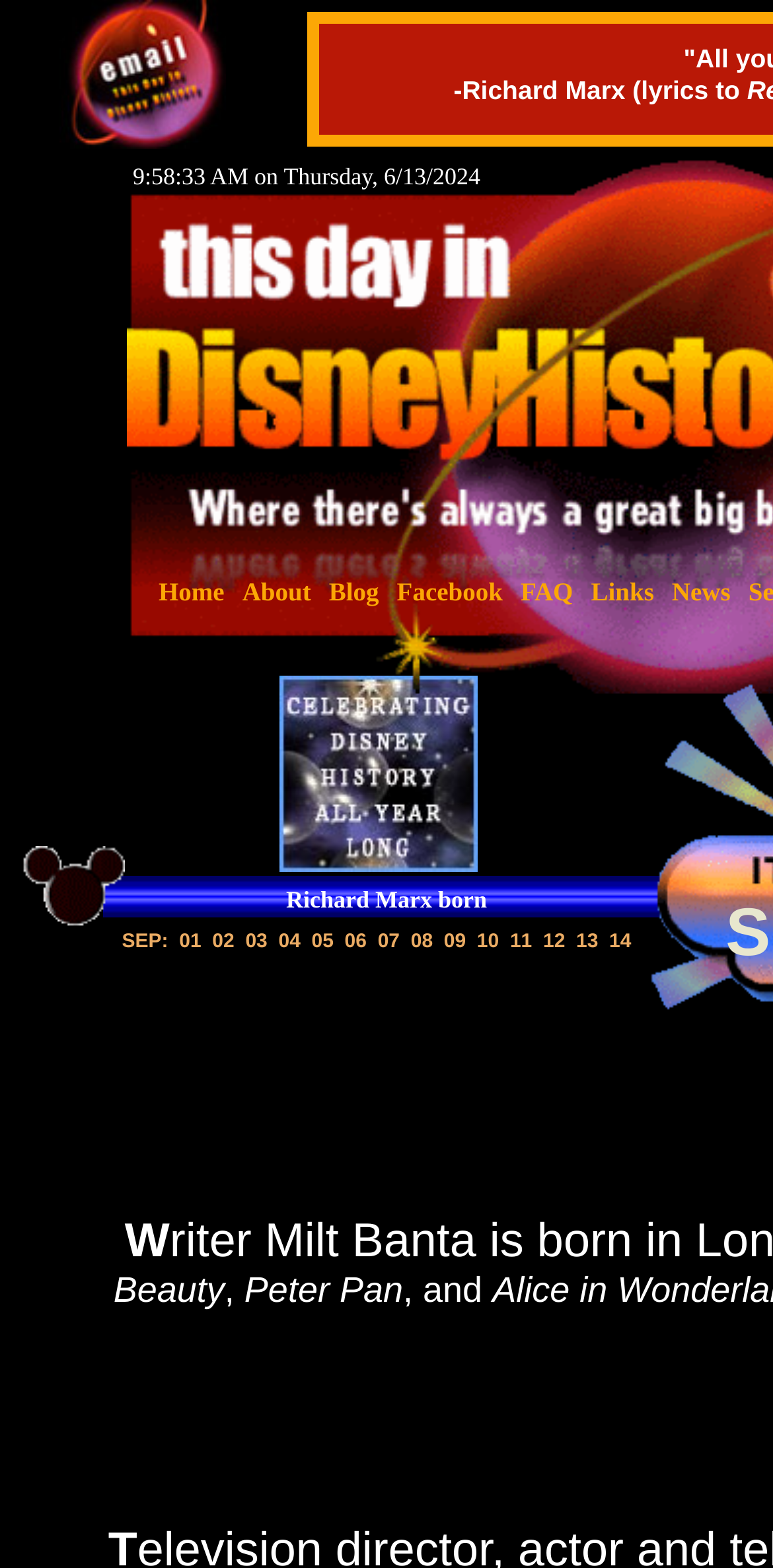Please answer the following question using a single word or phrase: What is the date mentioned on the webpage?

September 16